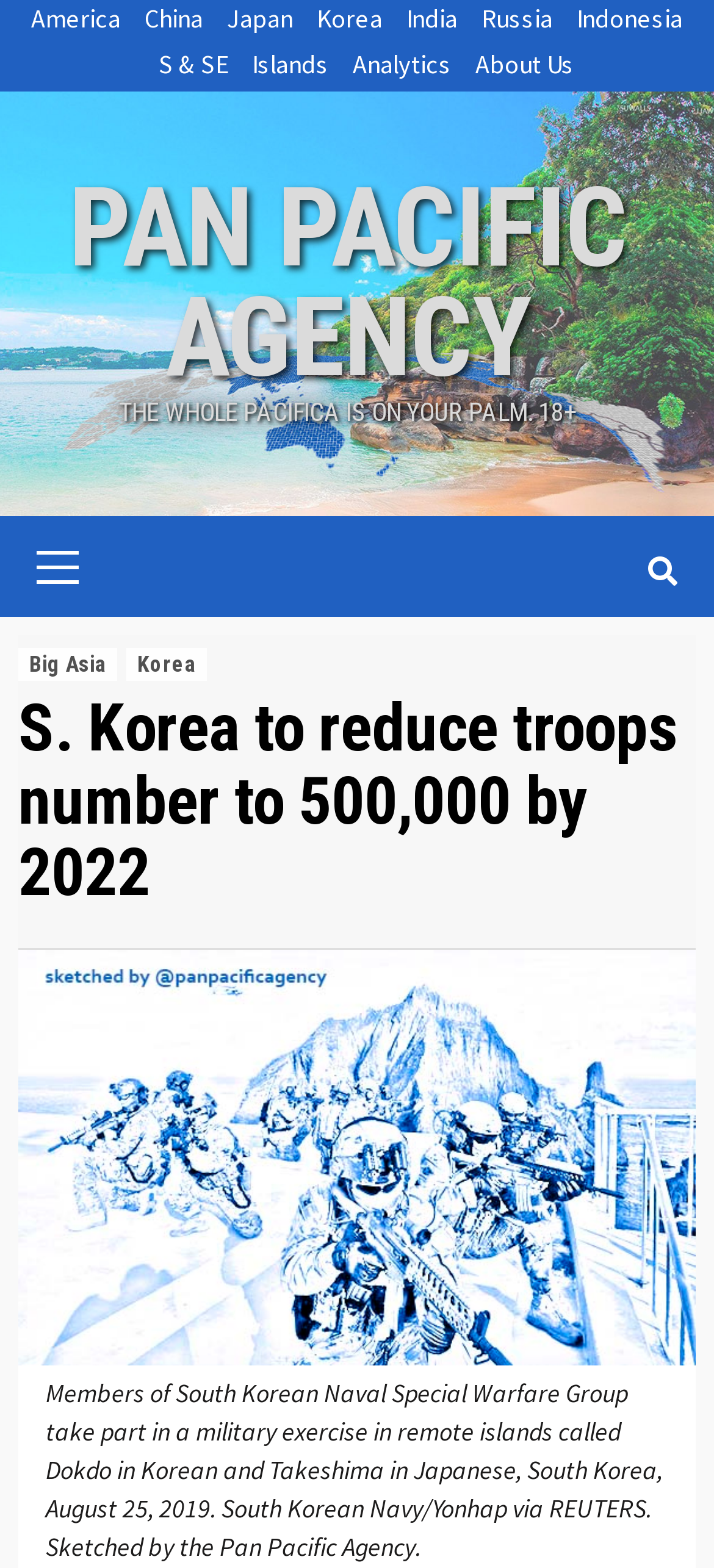Show the bounding box coordinates of the element that should be clicked to complete the task: "Click on Big Asia".

[0.026, 0.413, 0.164, 0.434]